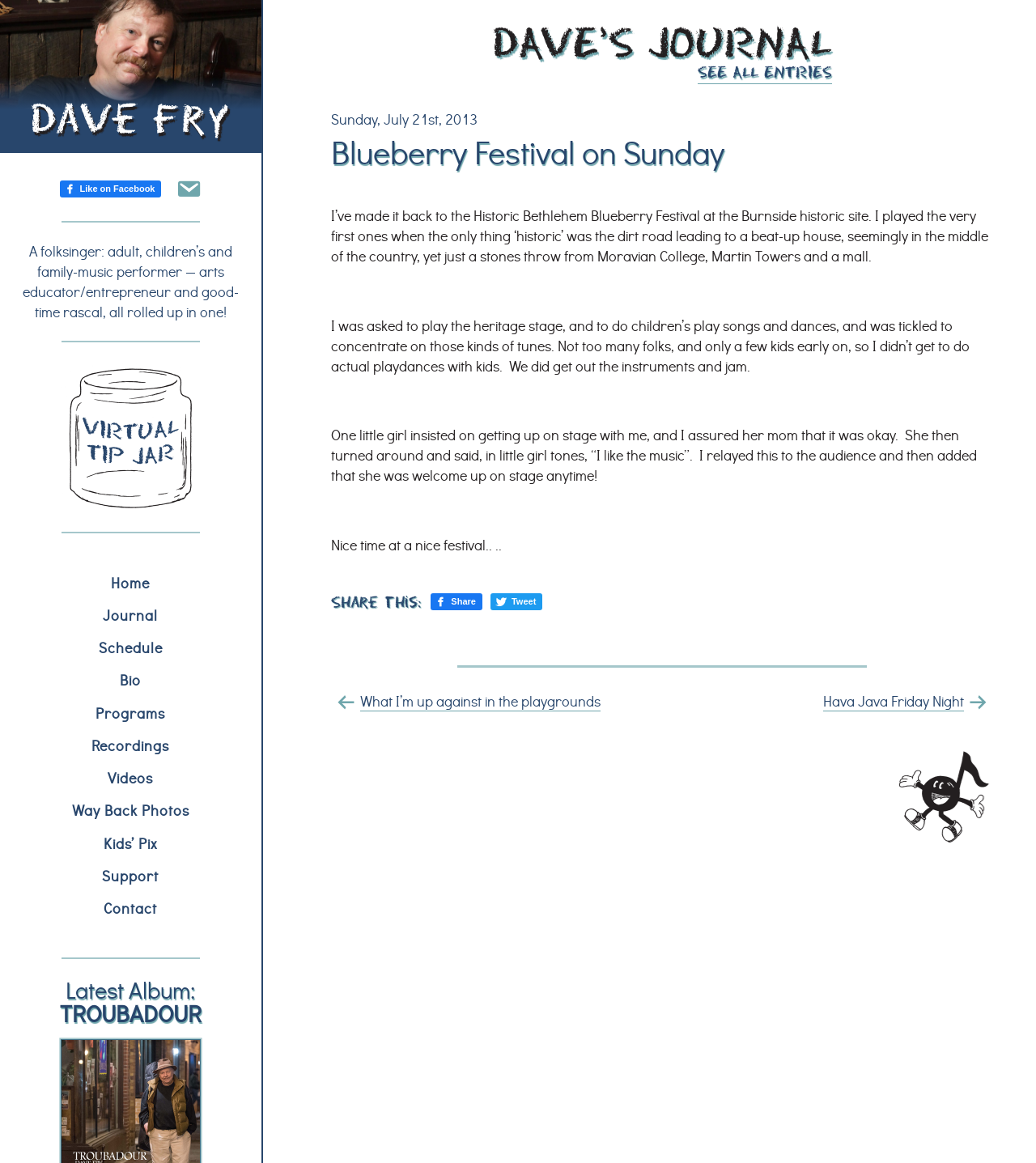Please find and generate the text of the main header of the webpage.

Blueberry Festival on Sunday